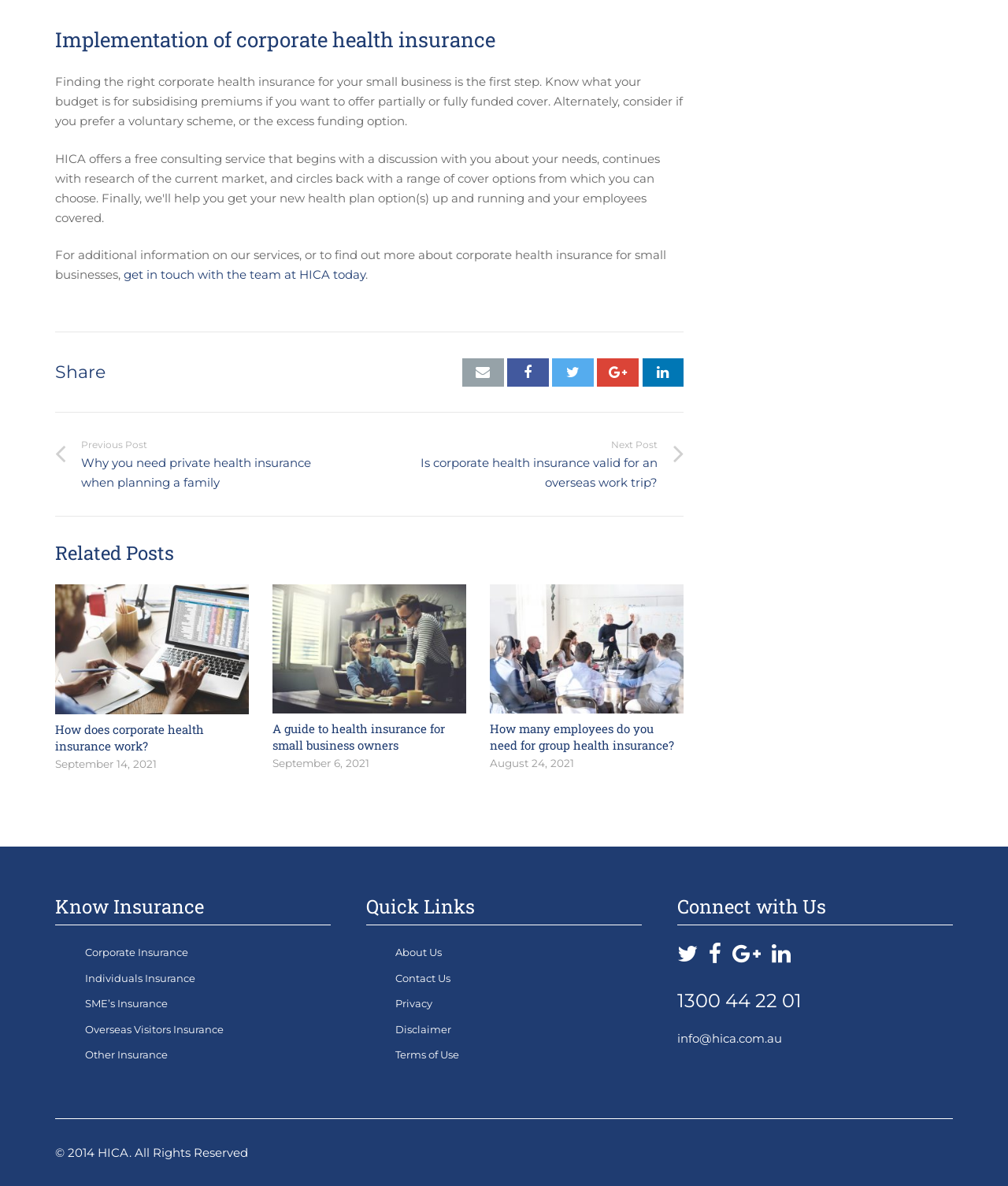Please identify the bounding box coordinates of the element that needs to be clicked to perform the following instruction: "Learn about corporate insurance".

[0.084, 0.798, 0.186, 0.808]